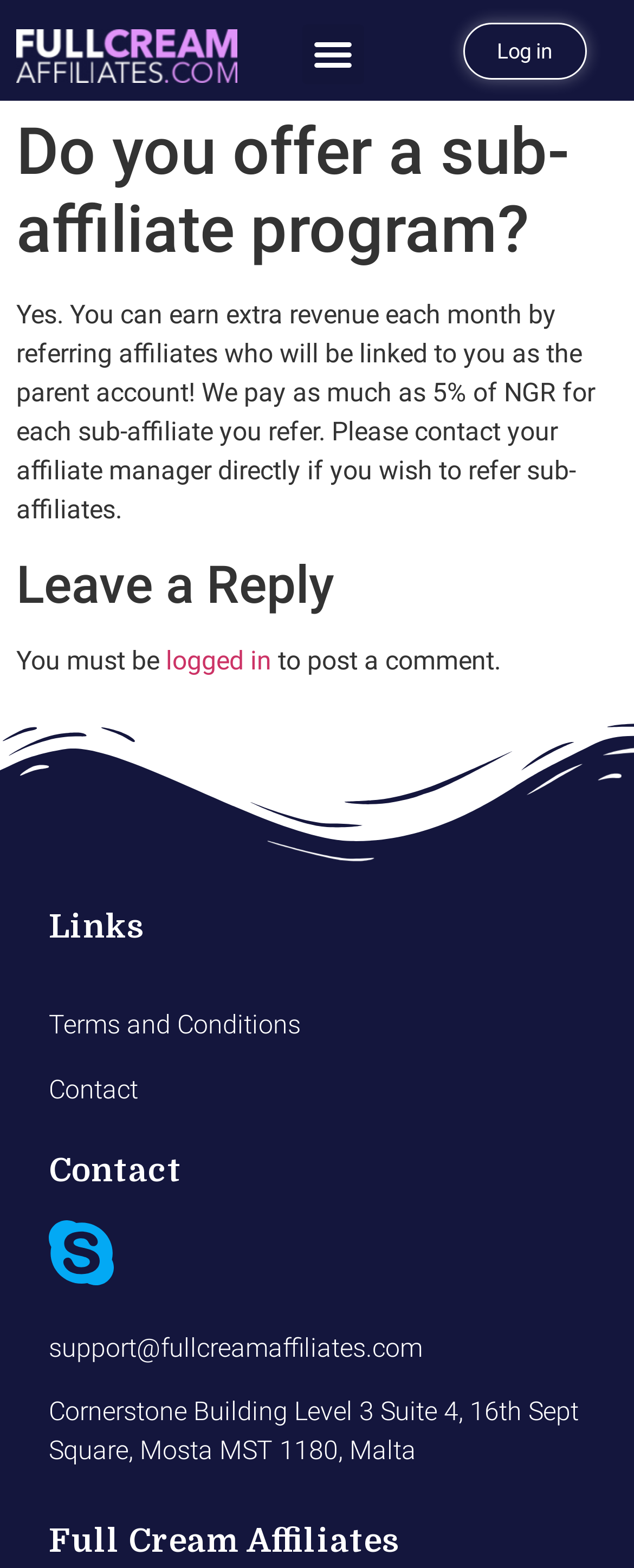Locate the bounding box of the UI element described by: "Terms and Conditions" in the given webpage screenshot.

[0.026, 0.633, 0.923, 0.675]